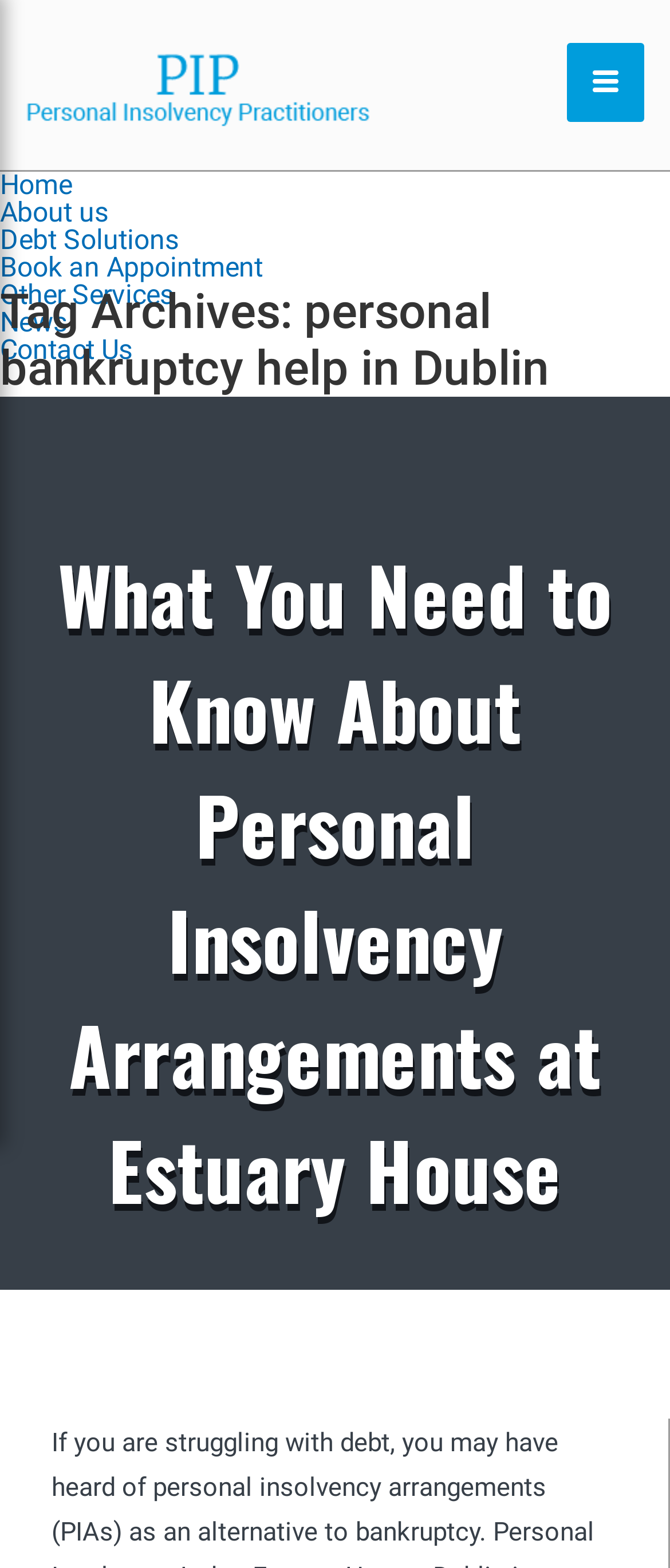Is there a way to book an appointment?
Please provide a single word or phrase as your answer based on the image.

Yes